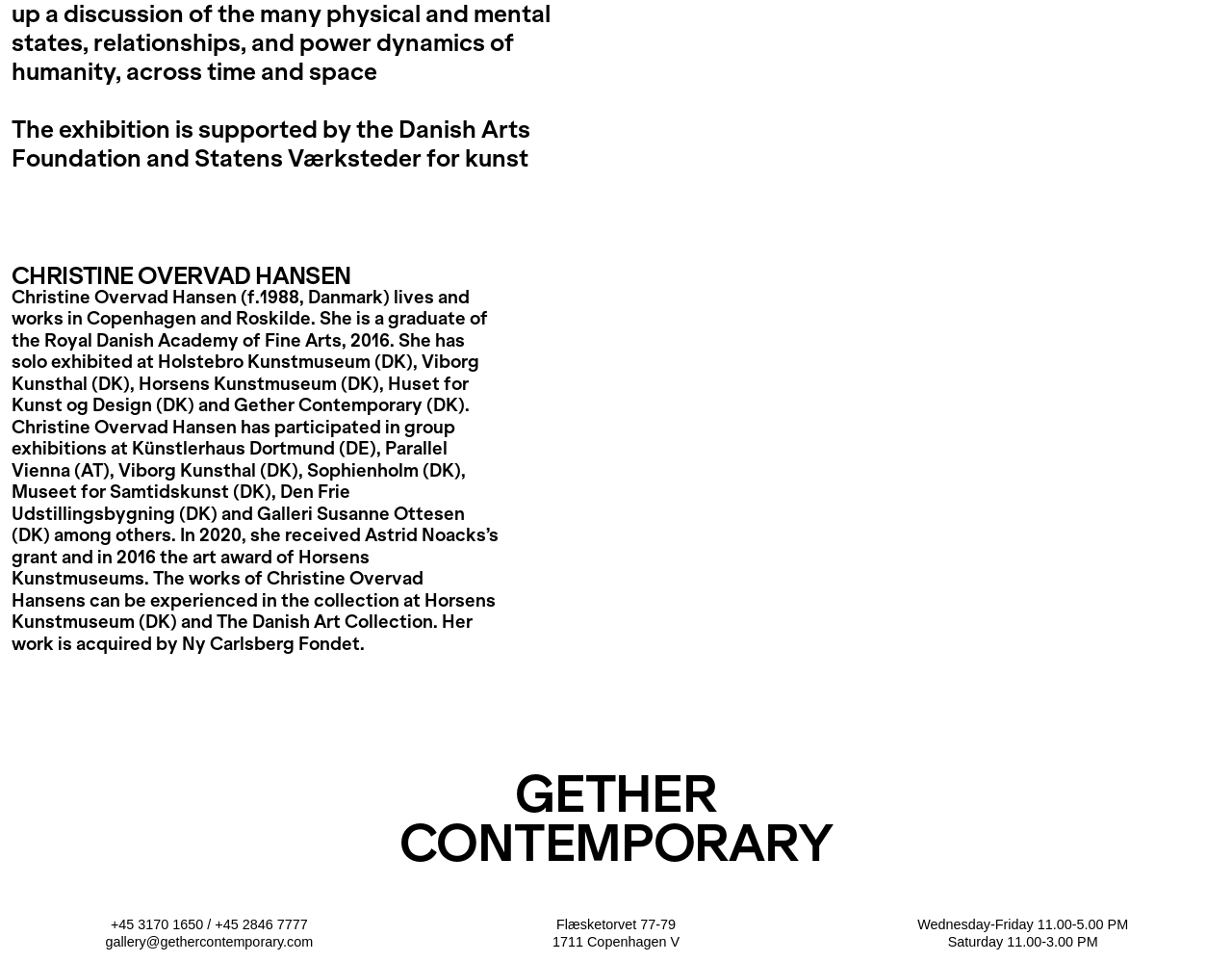From the details in the image, provide a thorough response to the question: Where is Gether Contemporary located?

The answer can be found in the link elements with the texts 'Flæsketorvet 77-79' and '1711 Copenhagen V', which are child elements of the contentinfo element.